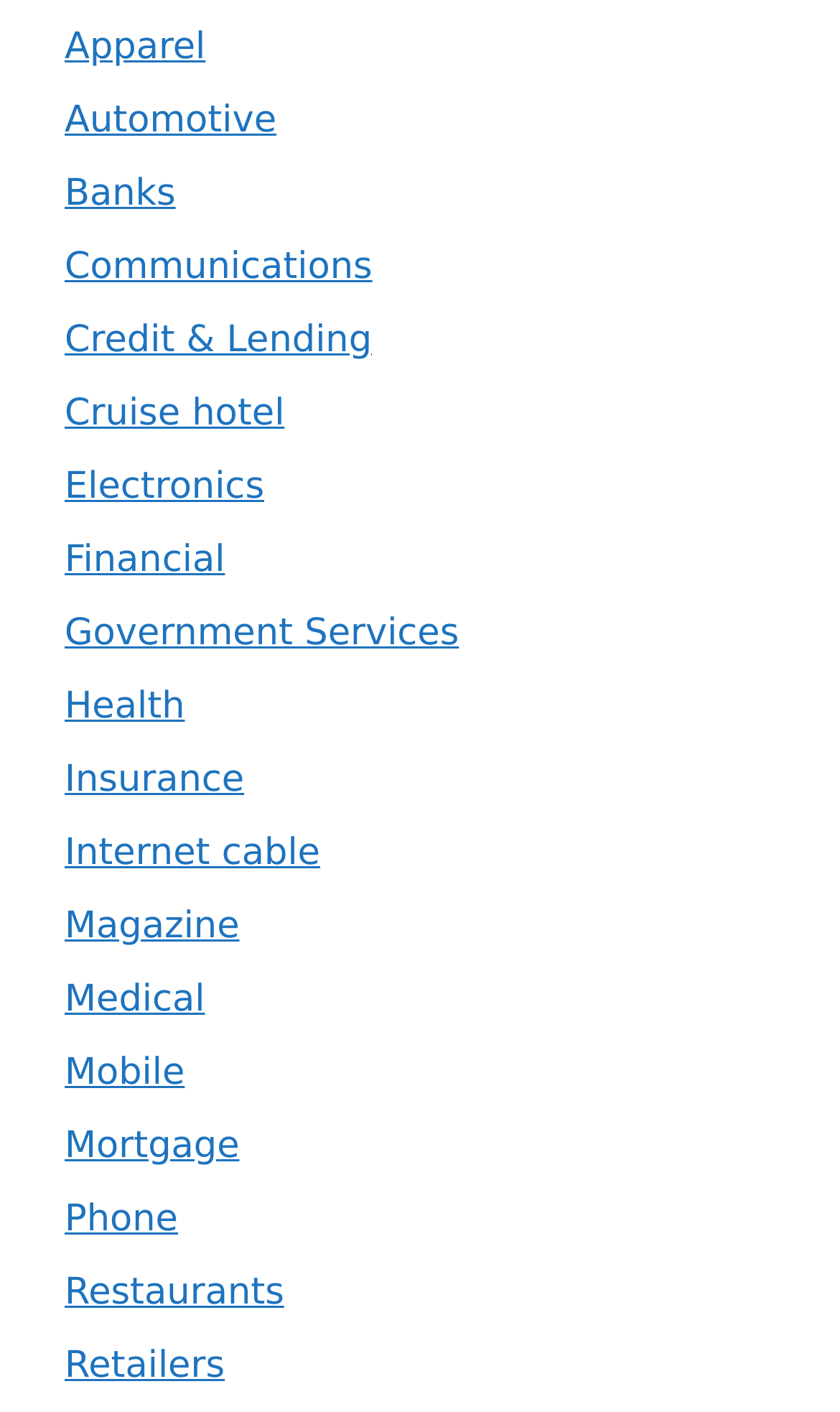Using a single word or phrase, answer the following question: 
Are there any categories related to finance?

Yes